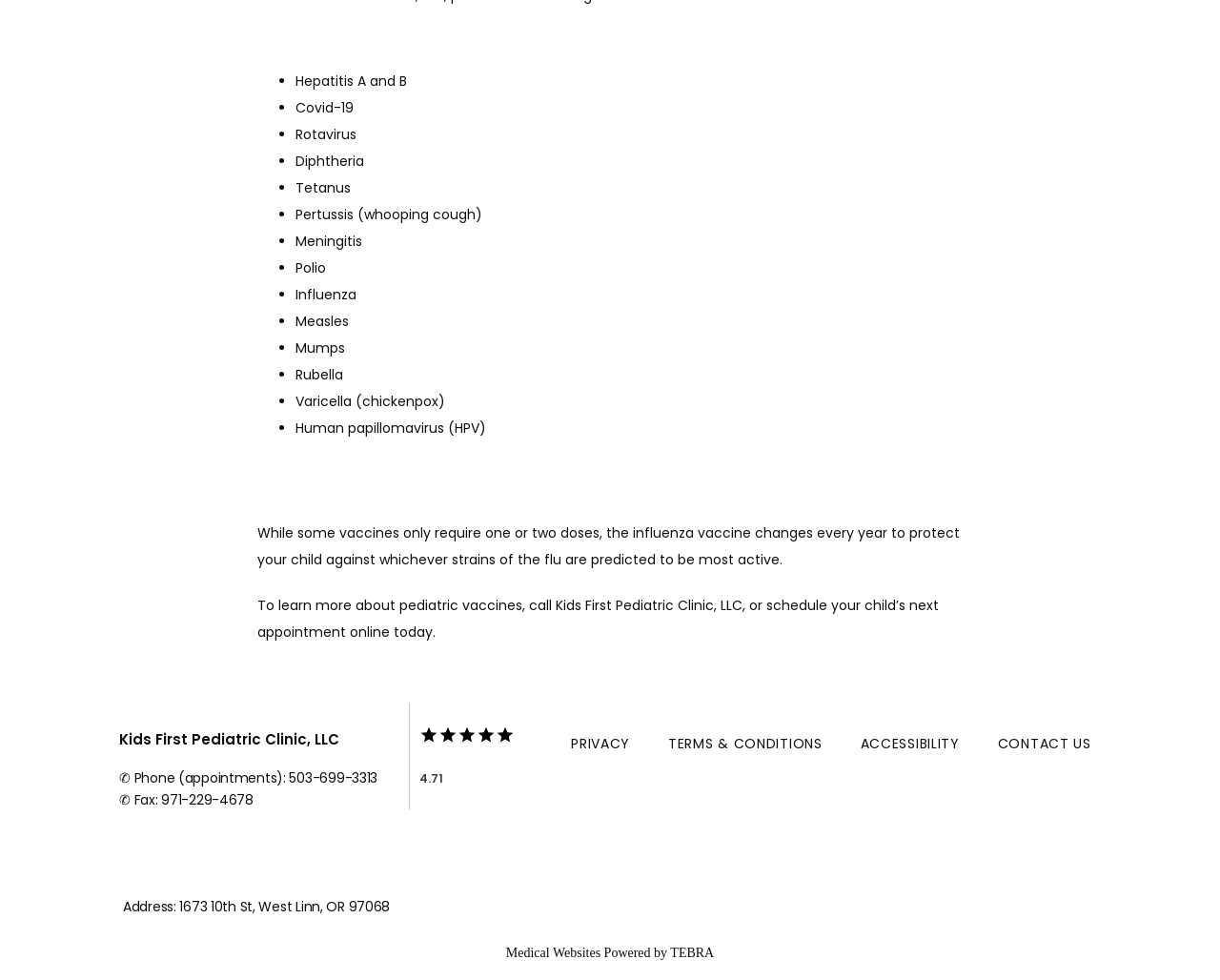What vaccines are listed on this webpage?
Kindly answer the question with as much detail as you can.

The webpage lists multiple vaccines, including Hepatitis A and B, Covid-19, Rotavirus, Diphtheria, Tetanus, Pertussis, Meningitis, Polio, Influenza, Measles, Mumps, Rubella, and Varicella.